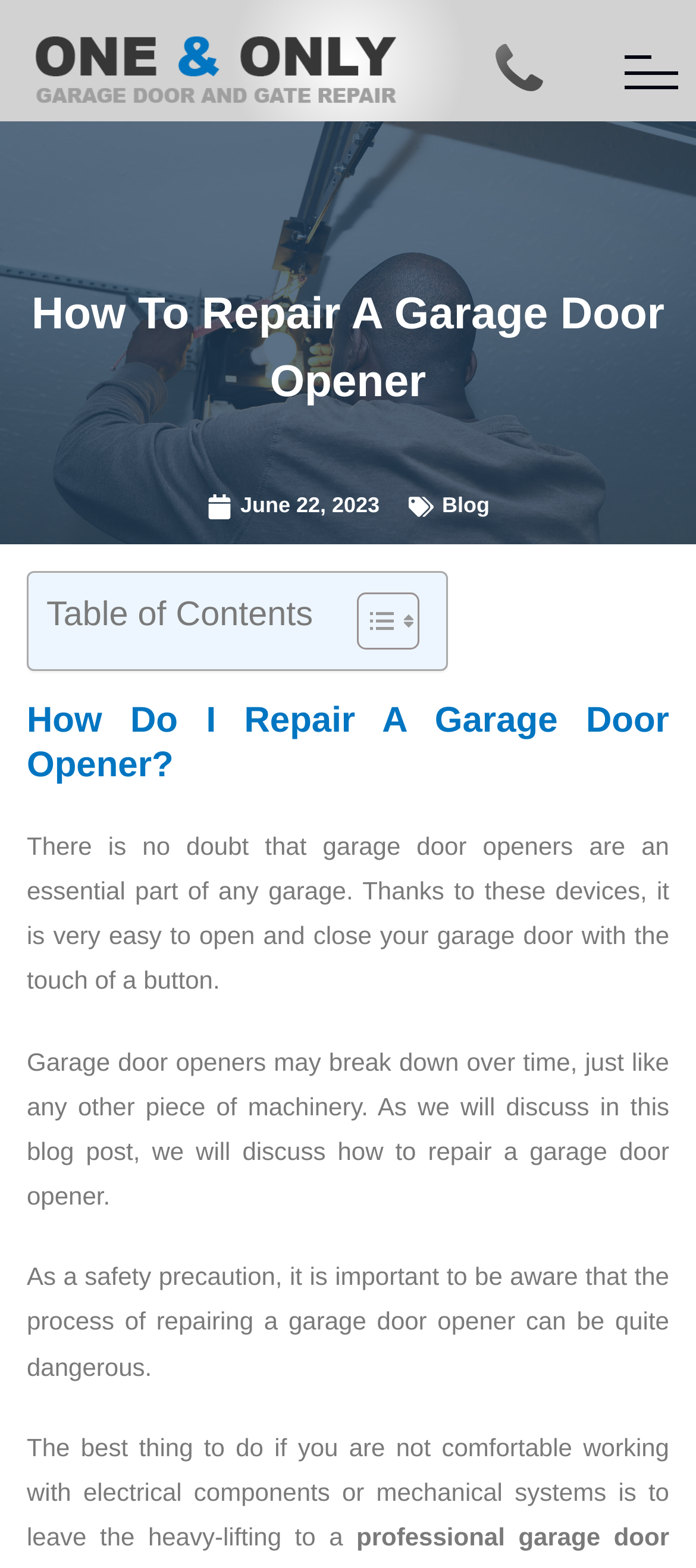From the webpage screenshot, predict the bounding box of the UI element that matches this description: "alt="Logo 2"".

[0.051, 0.023, 0.569, 0.066]